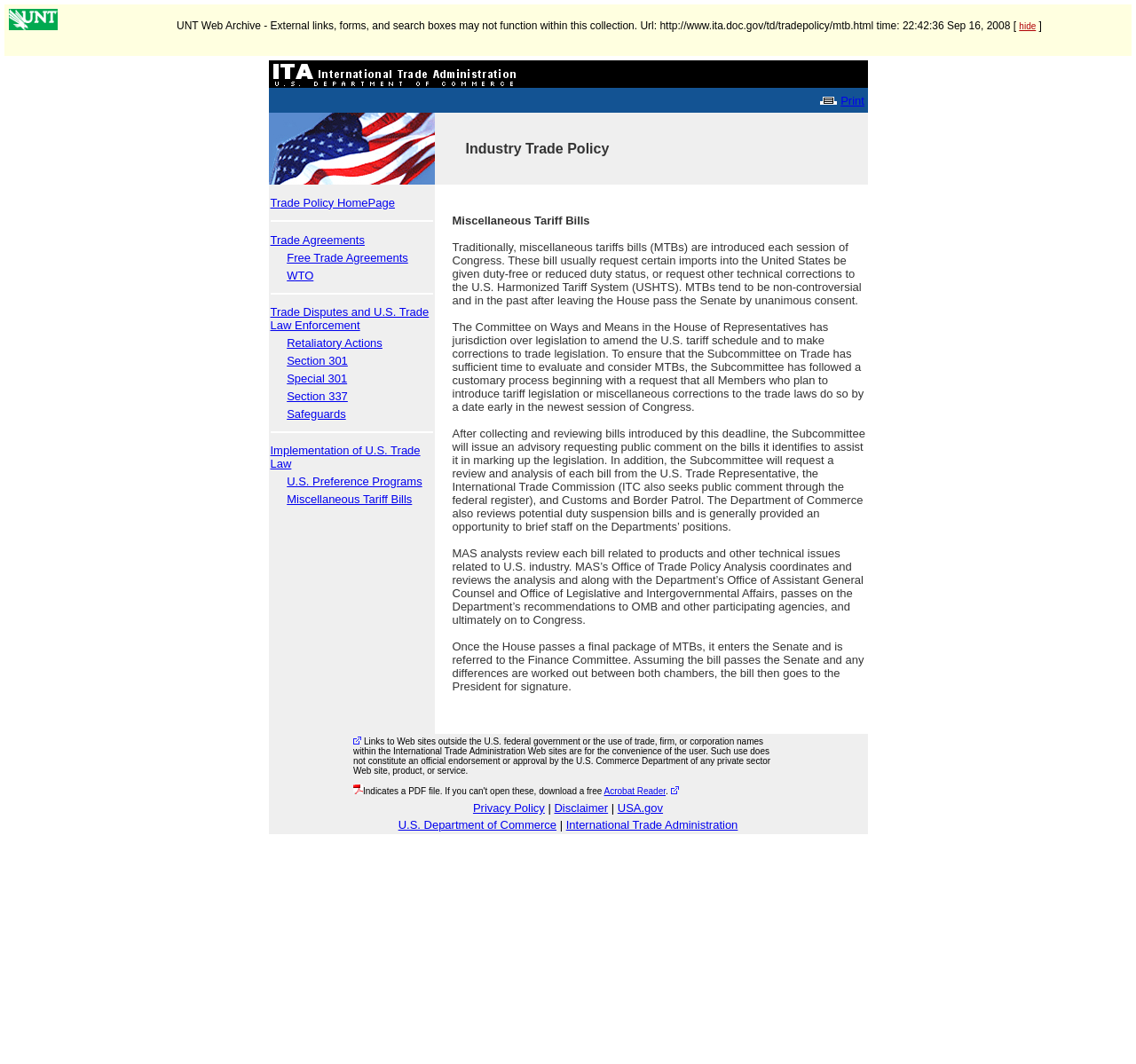Please provide the bounding box coordinates for the element that needs to be clicked to perform the following instruction: "Click the 'ITA header image' link". The coordinates should be given as four float numbers between 0 and 1, i.e., [left, top, right, bottom].

[0.236, 0.071, 0.455, 0.085]